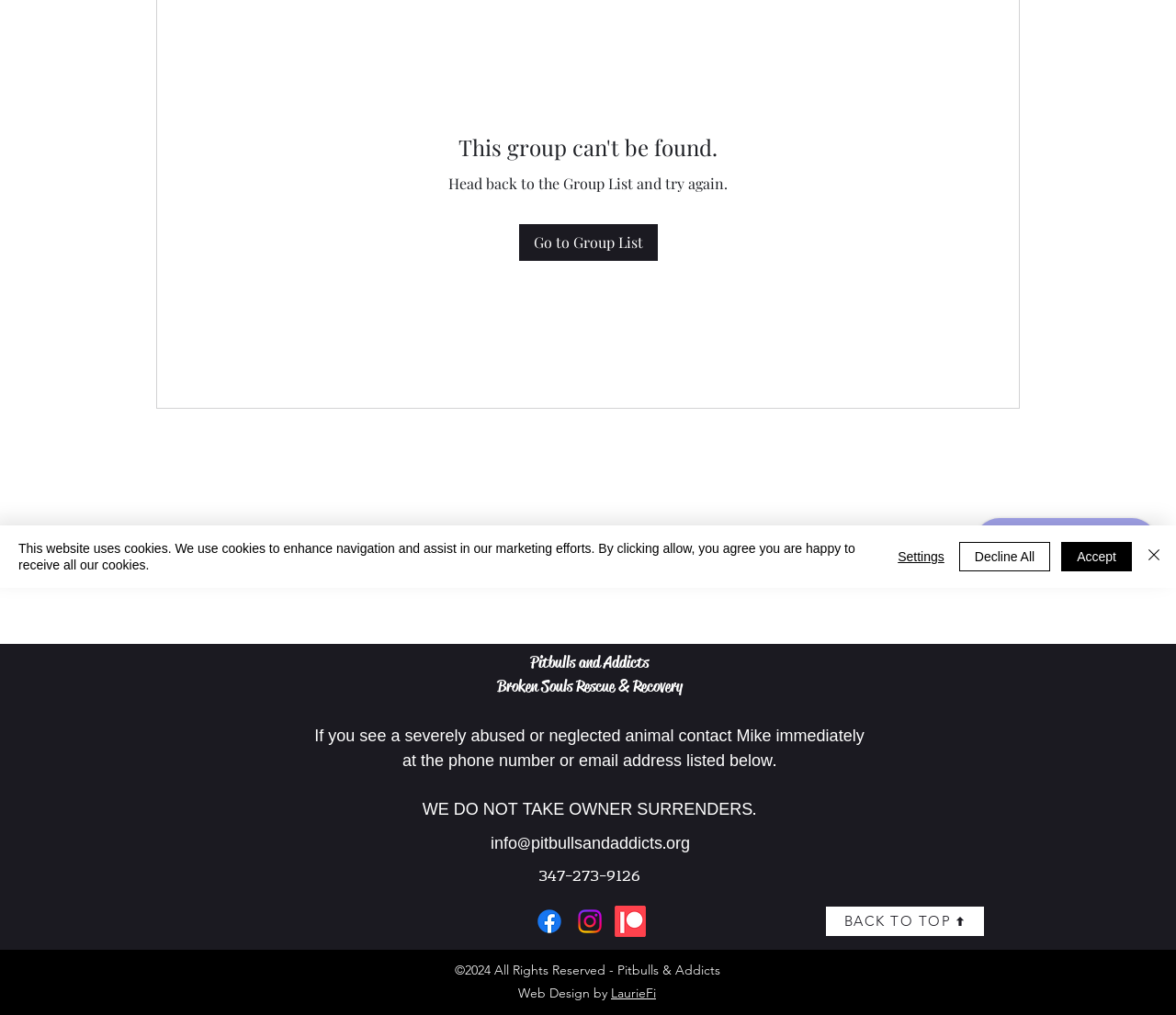Locate the UI element described by BACK TO TOP in the provided webpage screenshot. Return the bounding box coordinates in the format (top-left x, top-left y, bottom-right x, bottom-right y), ensuring all values are between 0 and 1.

[0.702, 0.892, 0.838, 0.923]